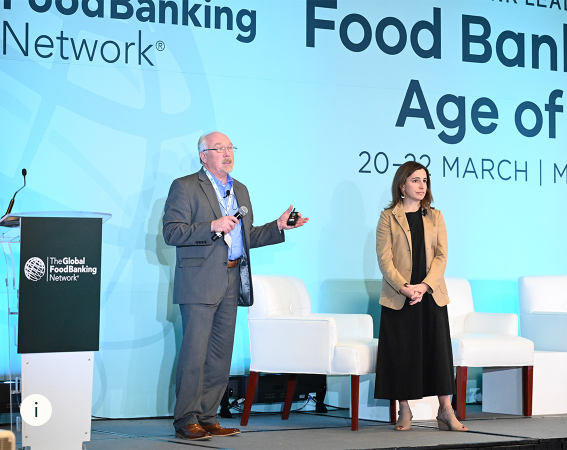Provide a brief response using a word or short phrase to this question:
What is the theme of the event depicted in the image?

Food Banking in the Age of...